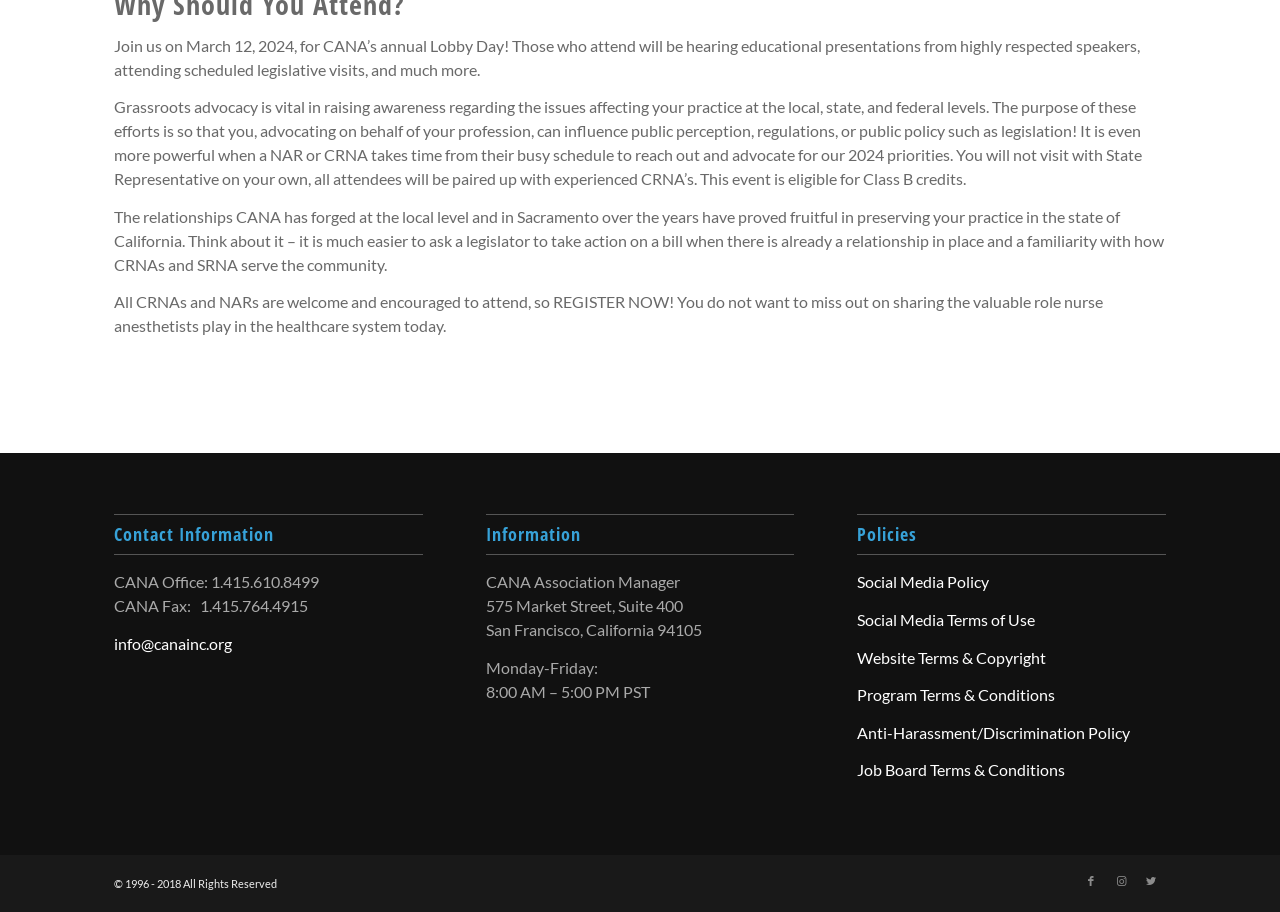Pinpoint the bounding box coordinates of the clickable area needed to execute the instruction: "Learn about CANA's Lobby Day". The coordinates should be specified as four float numbers between 0 and 1, i.e., [left, top, right, bottom].

[0.089, 0.039, 0.891, 0.086]